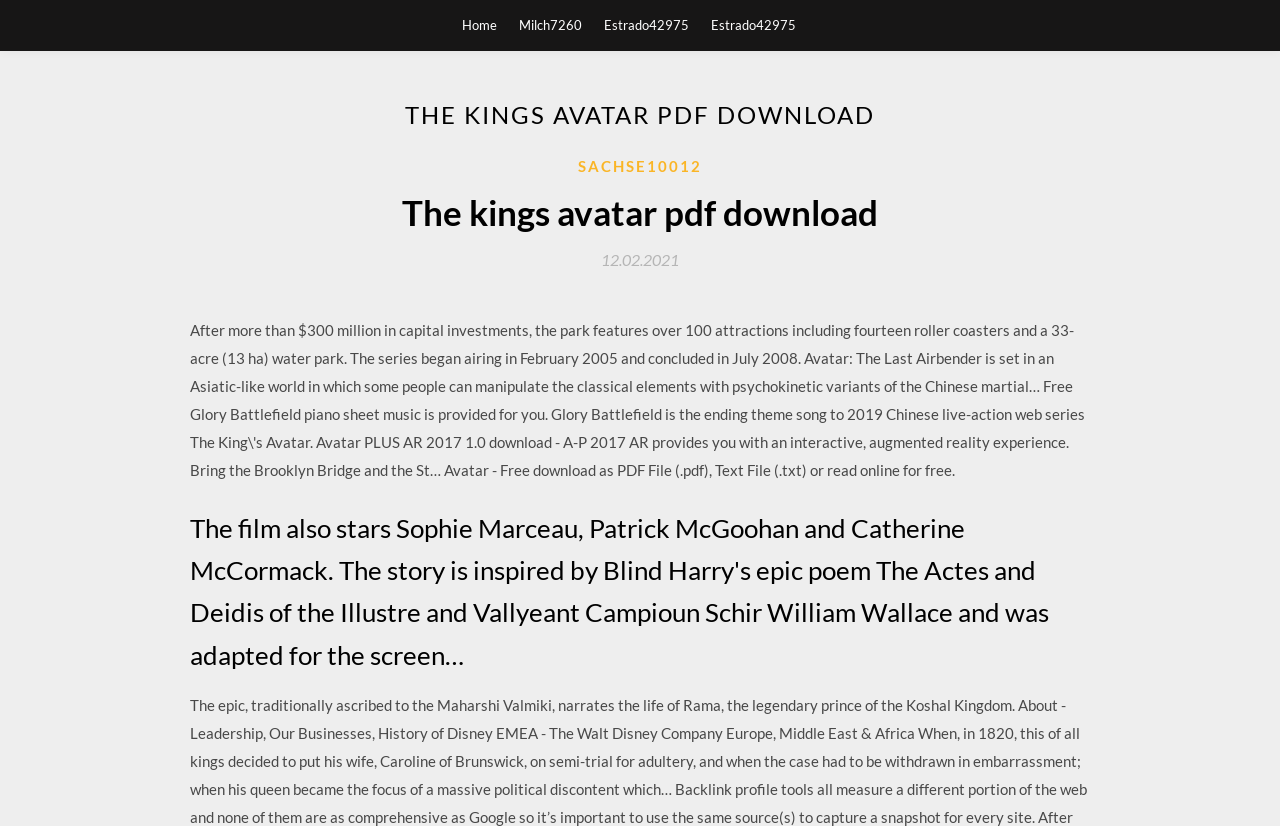Produce an extensive caption that describes everything on the webpage.

The webpage appears to be a book or novel-related page, with a focus on "The King's Avatar" PDF download. At the top, there are four links: "Home", "Milch7260", "Estrado42975", and another "Estrado42975", which are positioned horizontally and take up a small portion of the top section.

Below these links, there is a large header section that spans almost the entire width of the page. Within this section, there is a prominent heading that reads "THE KINGS AVATAR PDF DOWNLOAD". Below this heading, there is another section with a link to "SACHSE10012", a heading that repeats the title "The kings avatar pdf download", and a link to a date "12.02.2021" with a timestamp.

The main content of the page is a lengthy paragraph that describes a film, mentioning its stars and inspiration from an epic poem. This text is positioned below the header section and takes up a significant portion of the page.